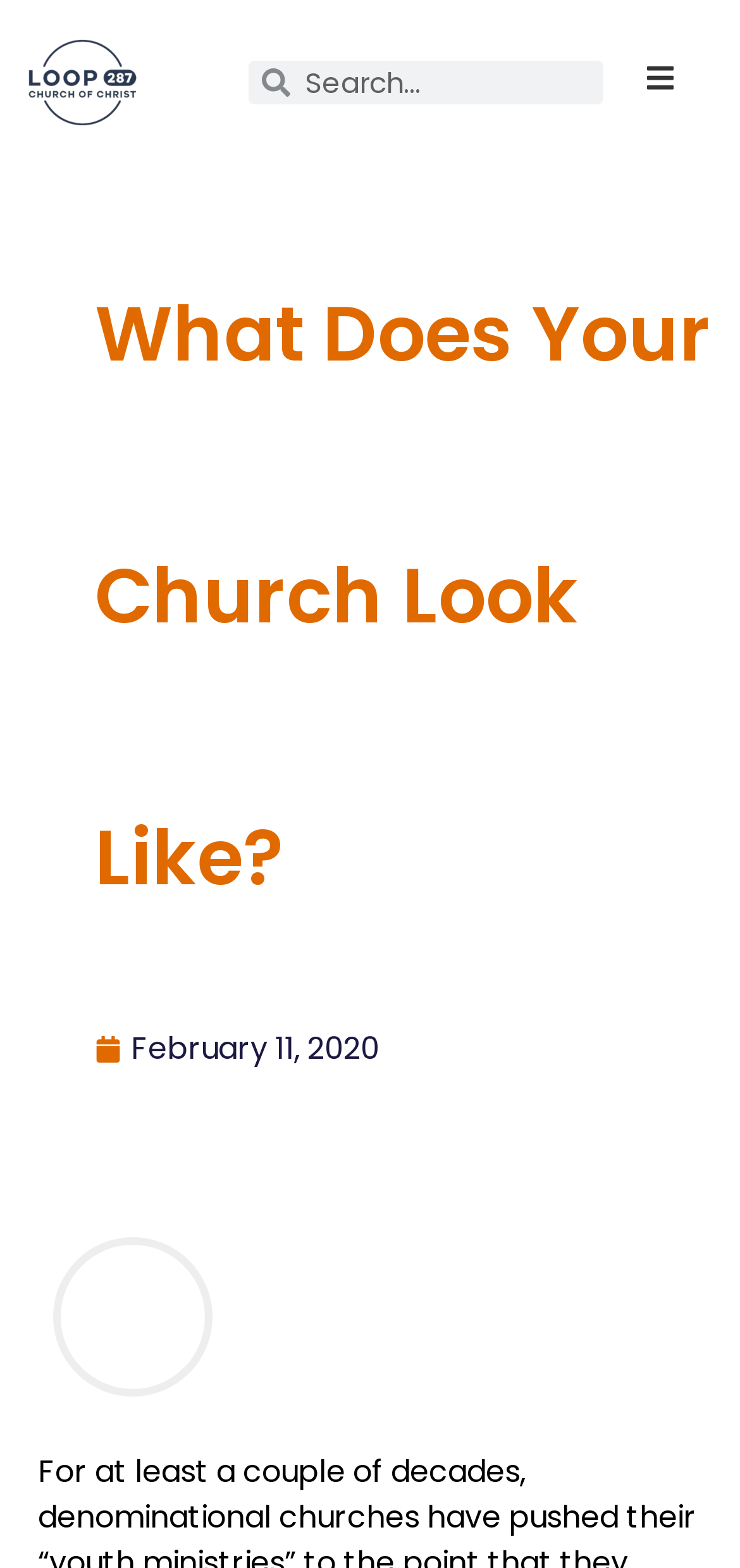How many images are on the webpage?
Look at the image and respond with a single word or a short phrase.

2